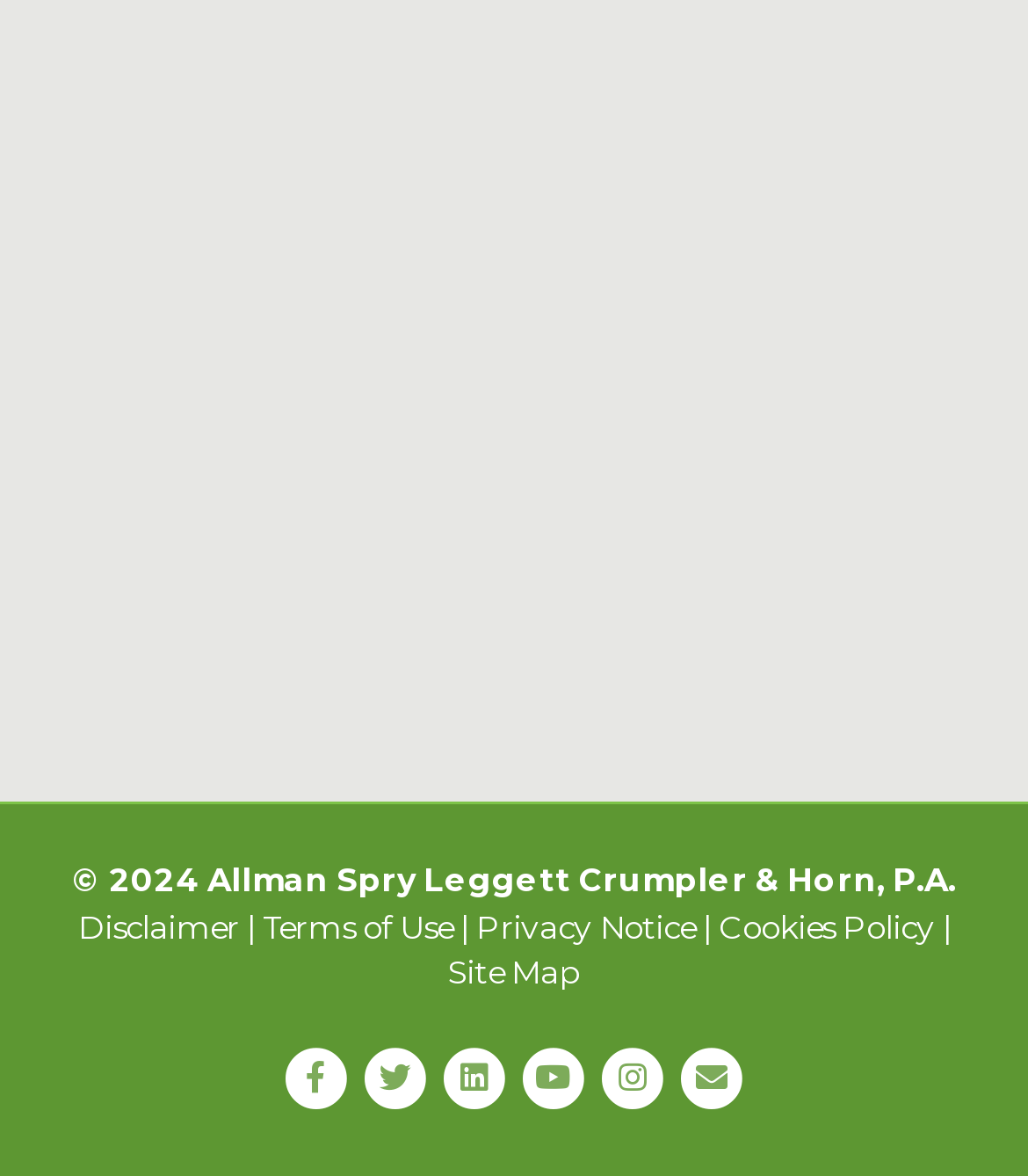Can you pinpoint the bounding box coordinates for the clickable element required for this instruction: "View Youtube"? The coordinates should be four float numbers between 0 and 1, i.e., [left, top, right, bottom].

[0.5, 0.891, 0.577, 0.945]